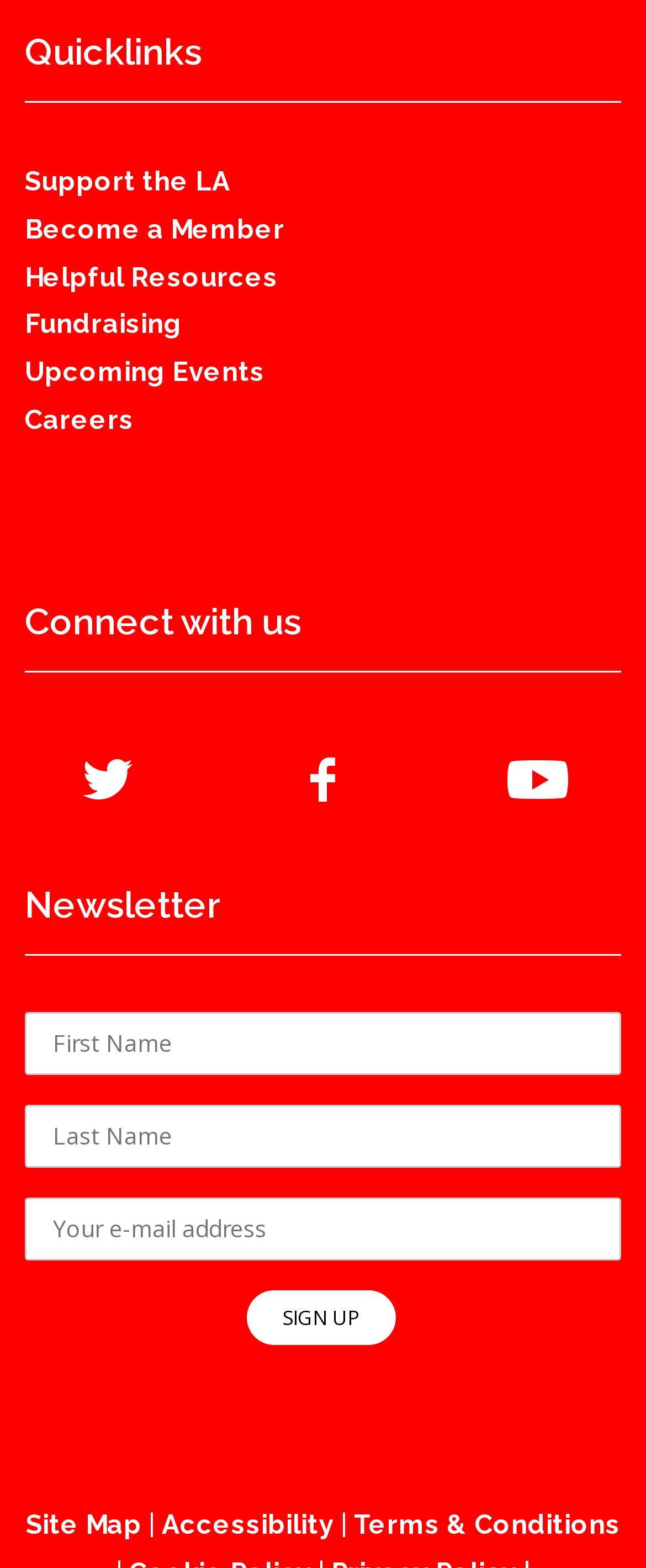Please give a one-word or short phrase response to the following question: 
What is the last link at the bottom of the webpage?

Terms & Conditions